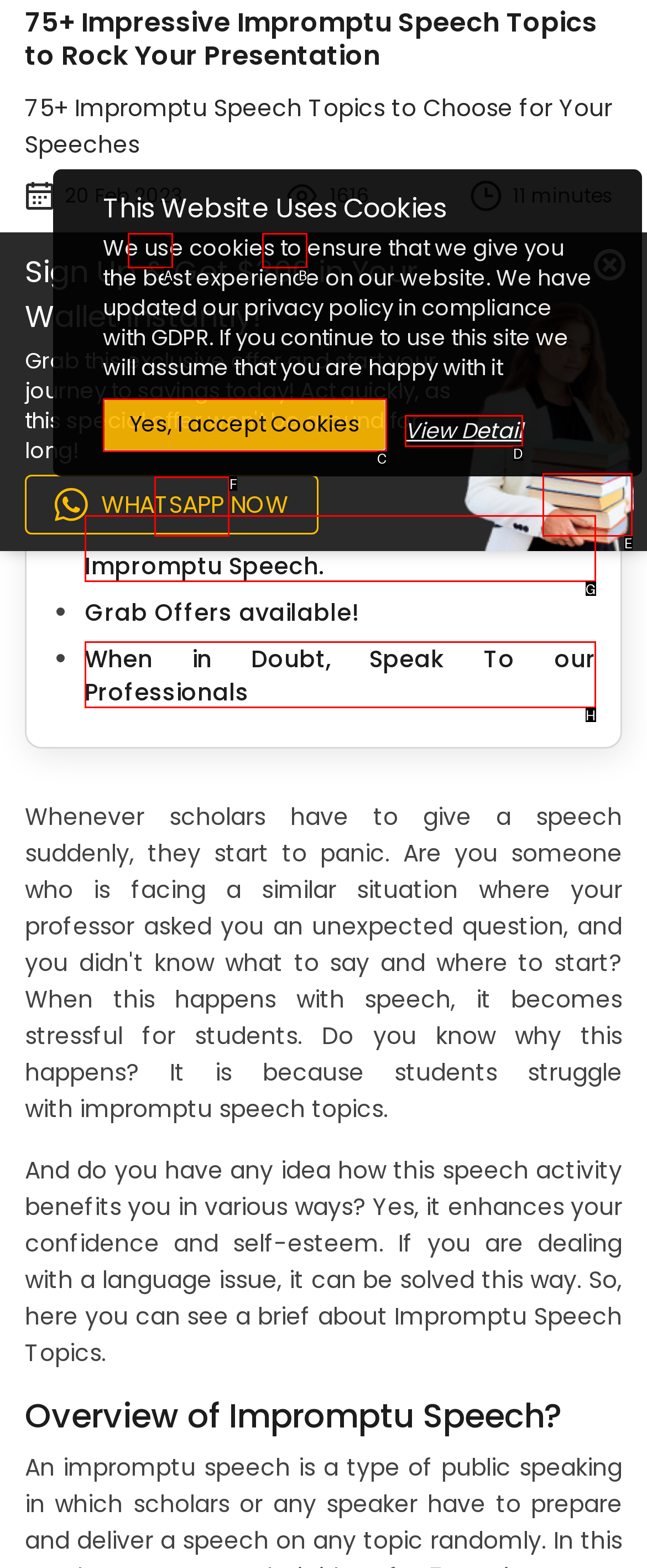Choose the letter that best represents the description: View Detail. Provide the letter as your response.

D